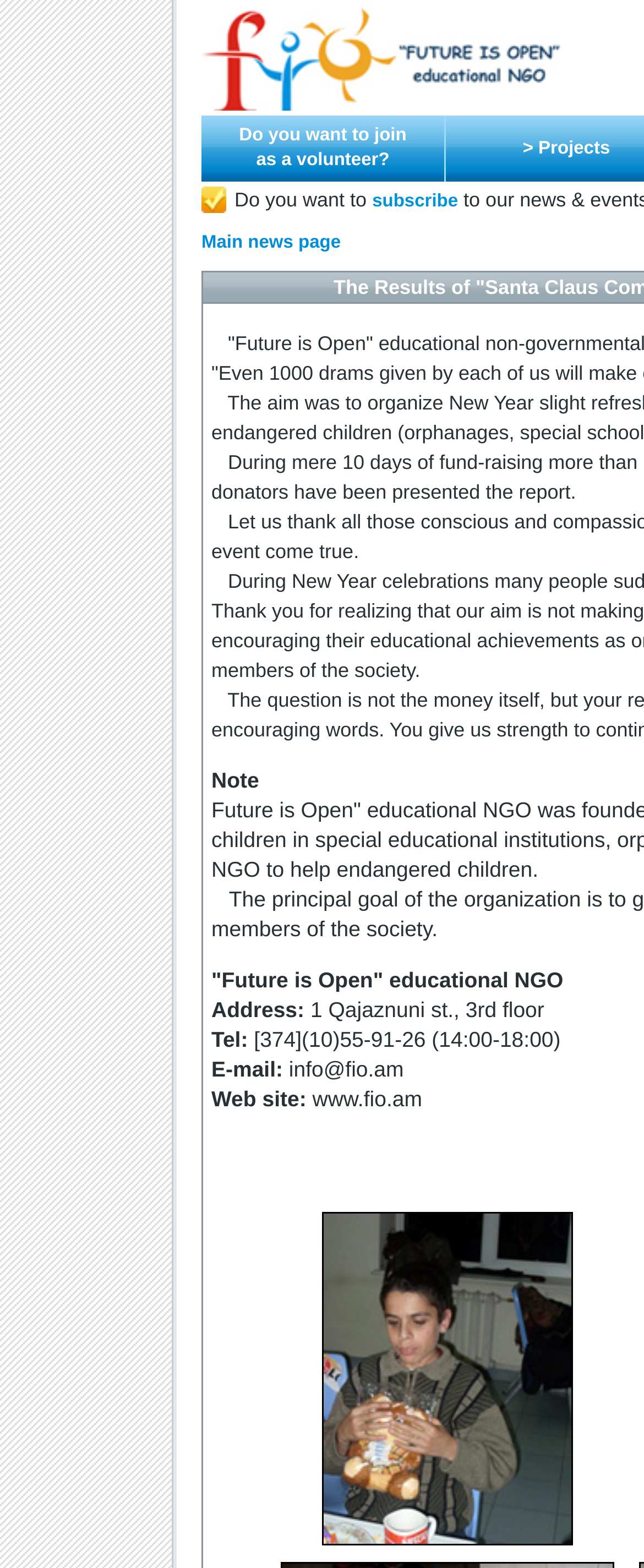How many links are there on the main page?
Look at the image and respond with a one-word or short-phrase answer.

5